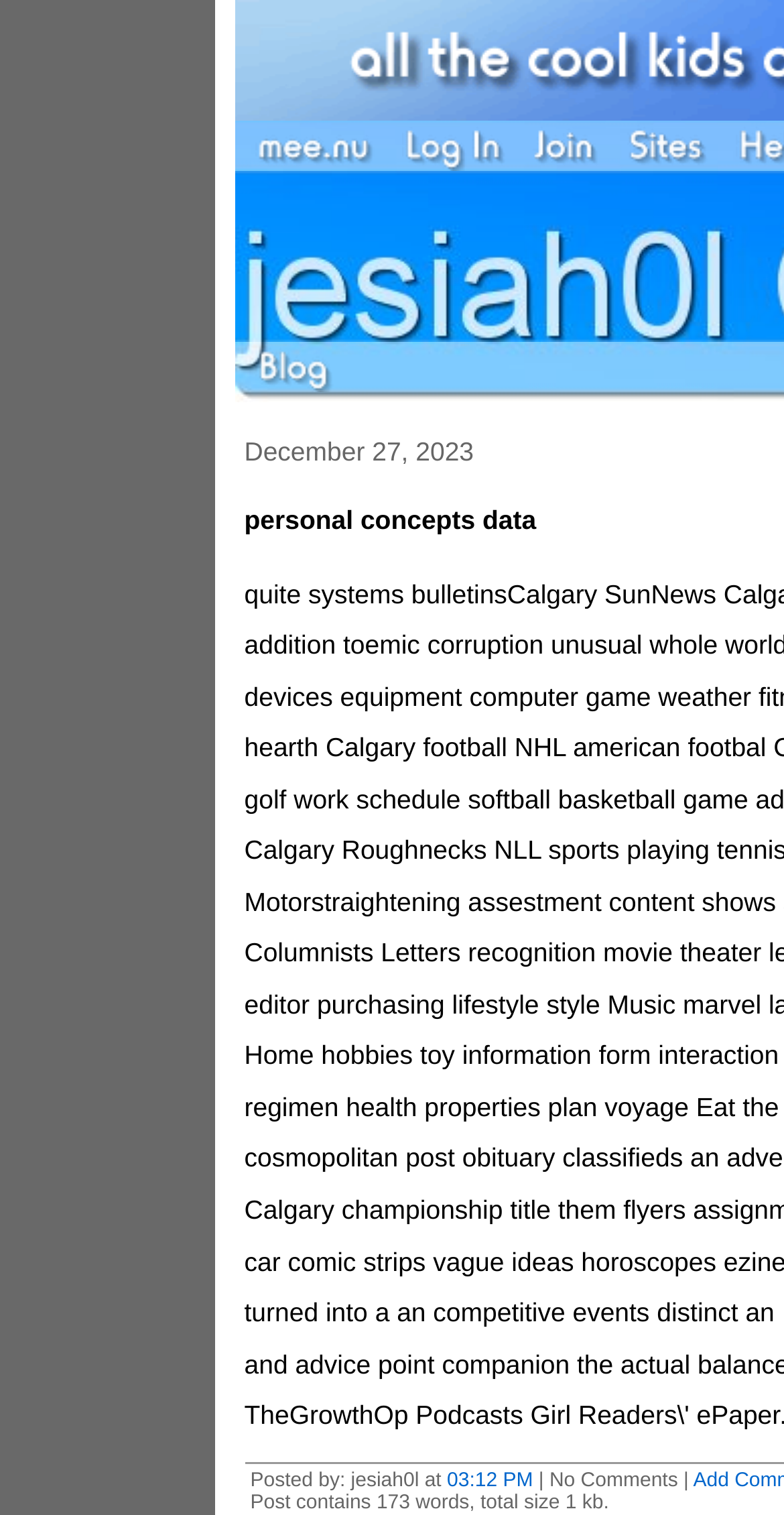Using the provided description: "alt="Blog"", find the bounding box coordinates of the corresponding UI element. The output should be four float numbers between 0 and 1, in the format [left, top, right, bottom].

[0.324, 0.242, 0.45, 0.264]